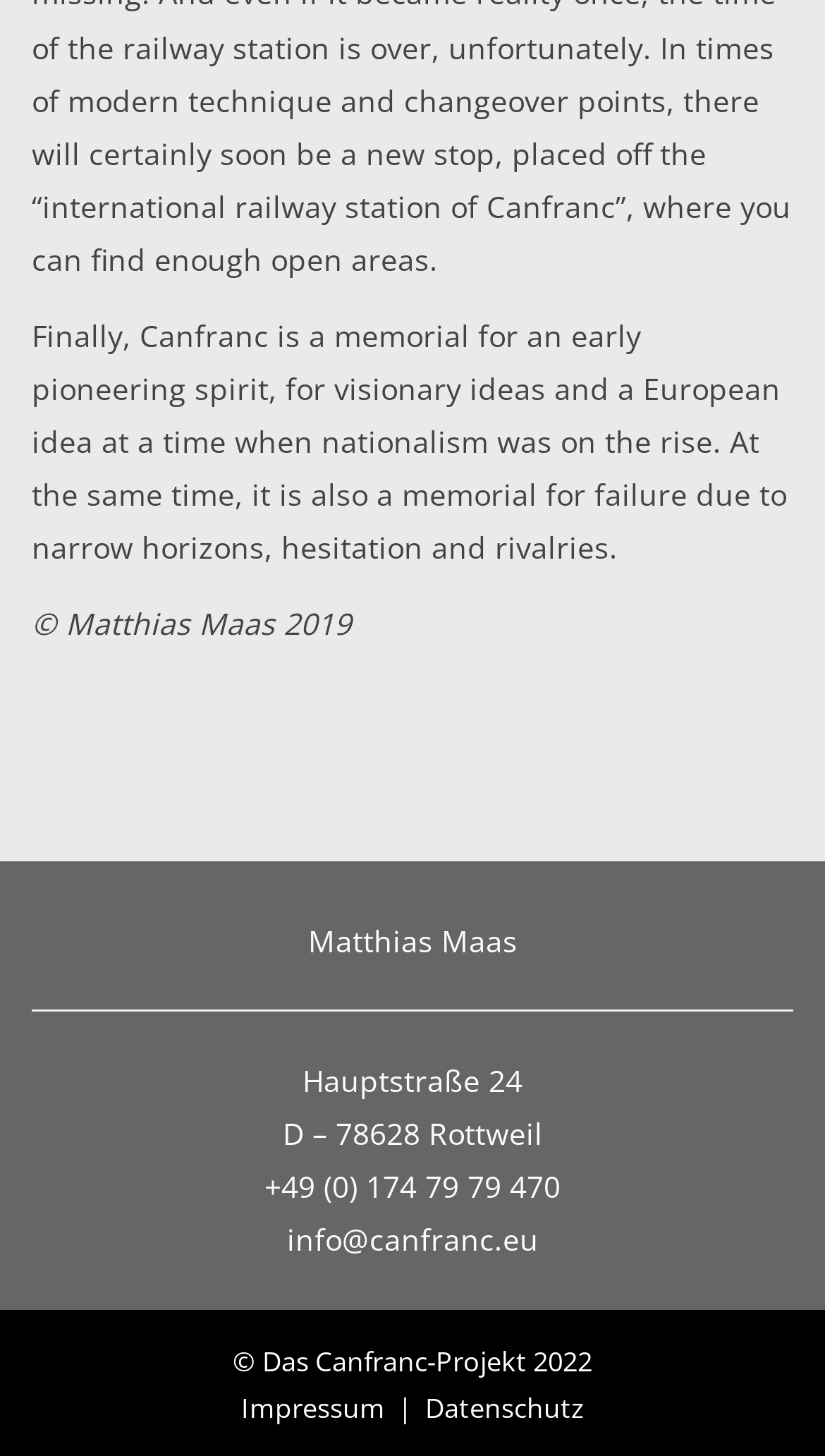What is the phone number of Canfranc?
Give a comprehensive and detailed explanation for the question.

I found the phone number by examining the static text element with ID 191 in the contentinfo section, which contains the phone number.